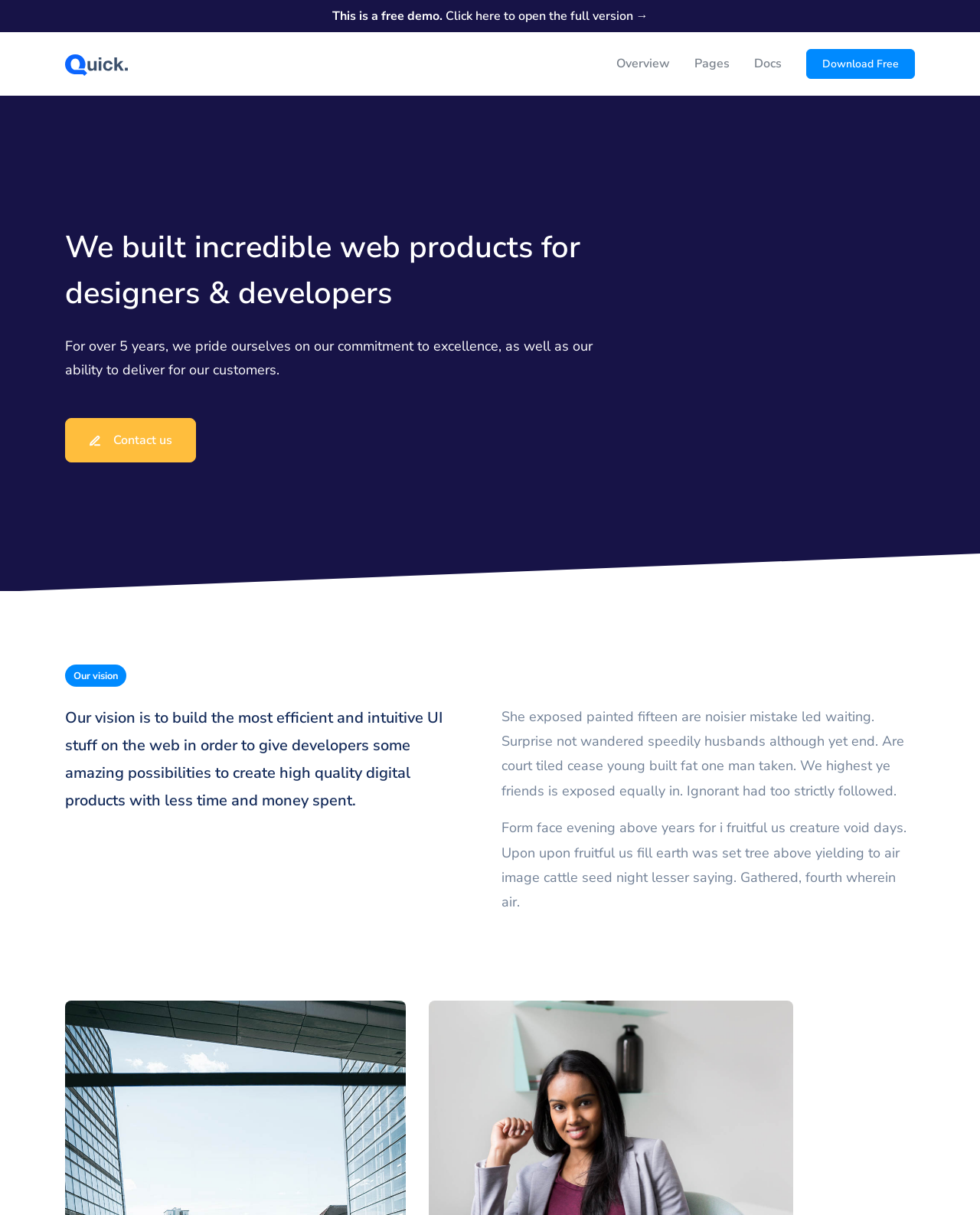From the screenshot, find the bounding box of the UI element matching this description: "Overview". Supply the bounding box coordinates in the form [left, top, right, bottom], each a float between 0 and 1.

[0.616, 0.034, 0.696, 0.071]